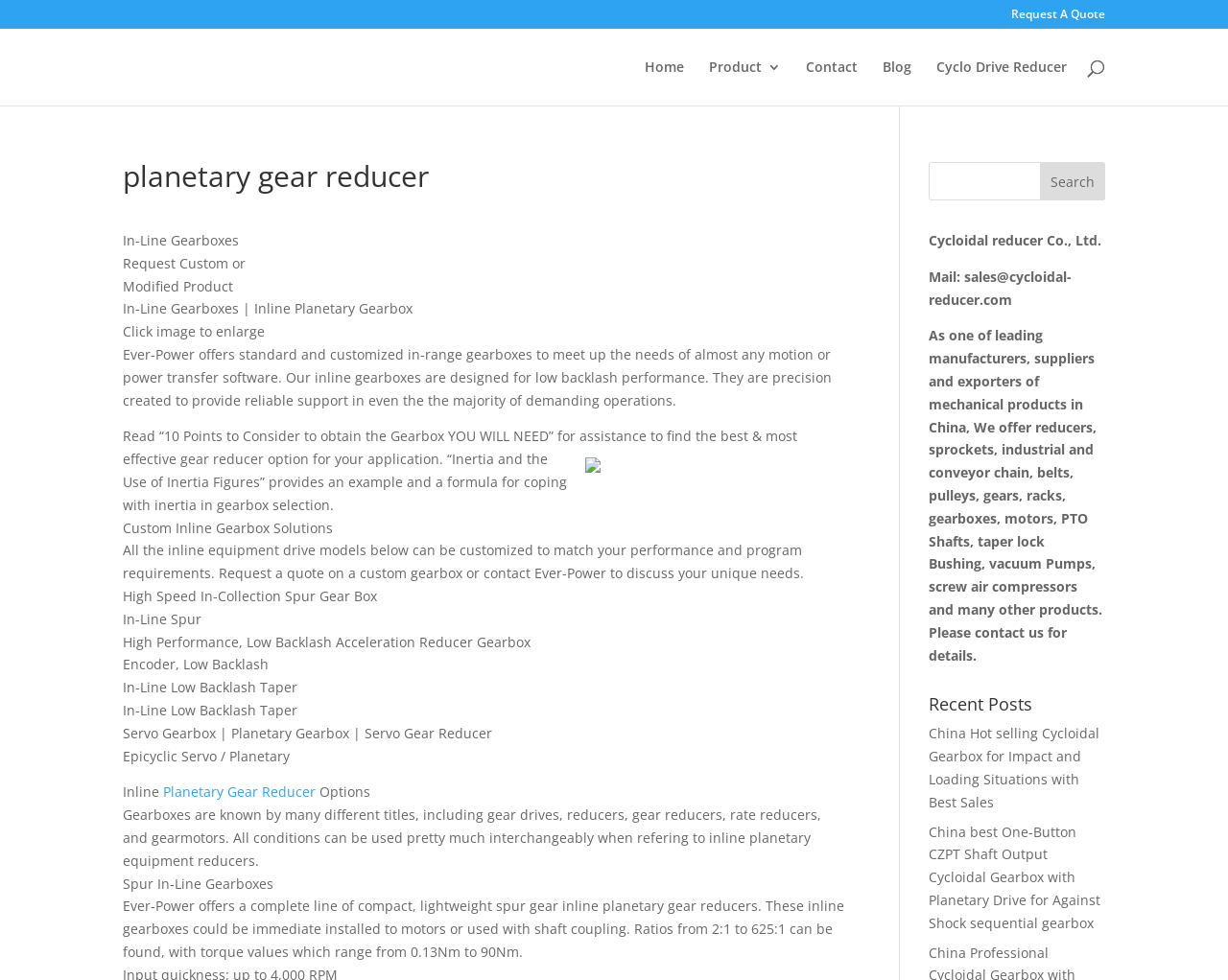Specify the bounding box coordinates of the area to click in order to follow the given instruction: "Search for products."

[0.157, 0.029, 0.877, 0.031]